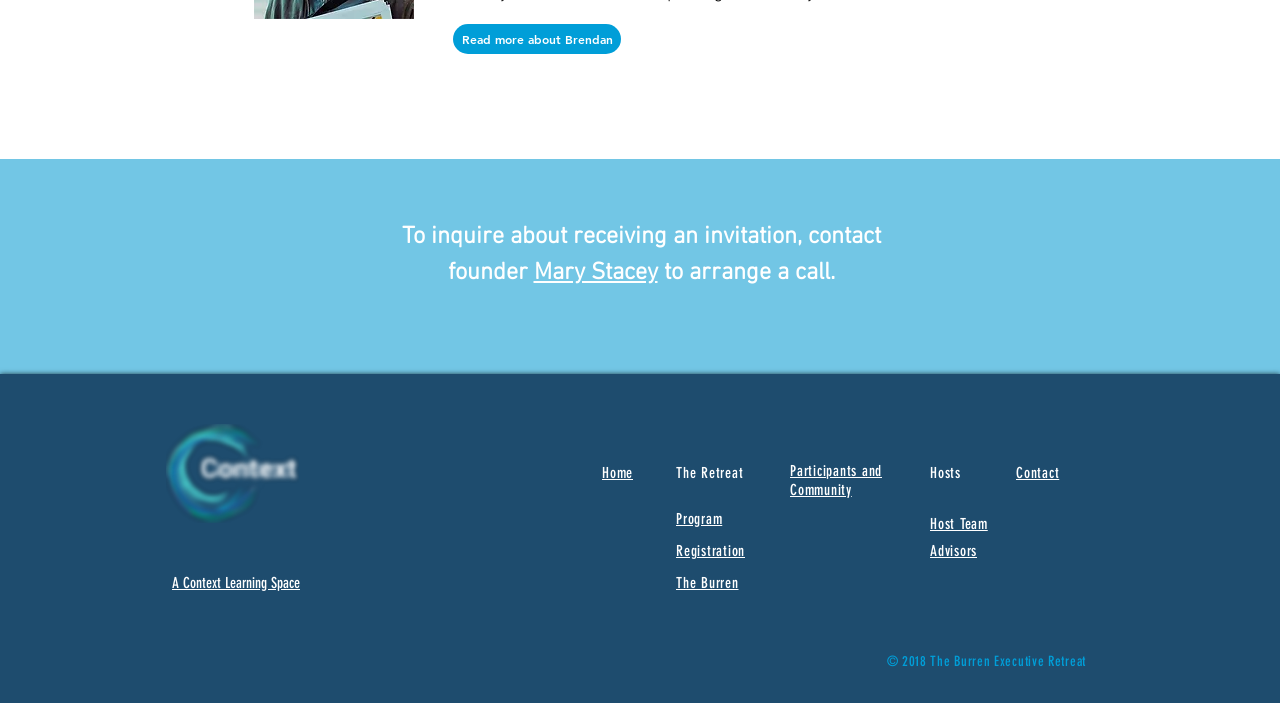Kindly determine the bounding box coordinates for the clickable area to achieve the given instruction: "View the Program".

[0.528, 0.727, 0.564, 0.752]